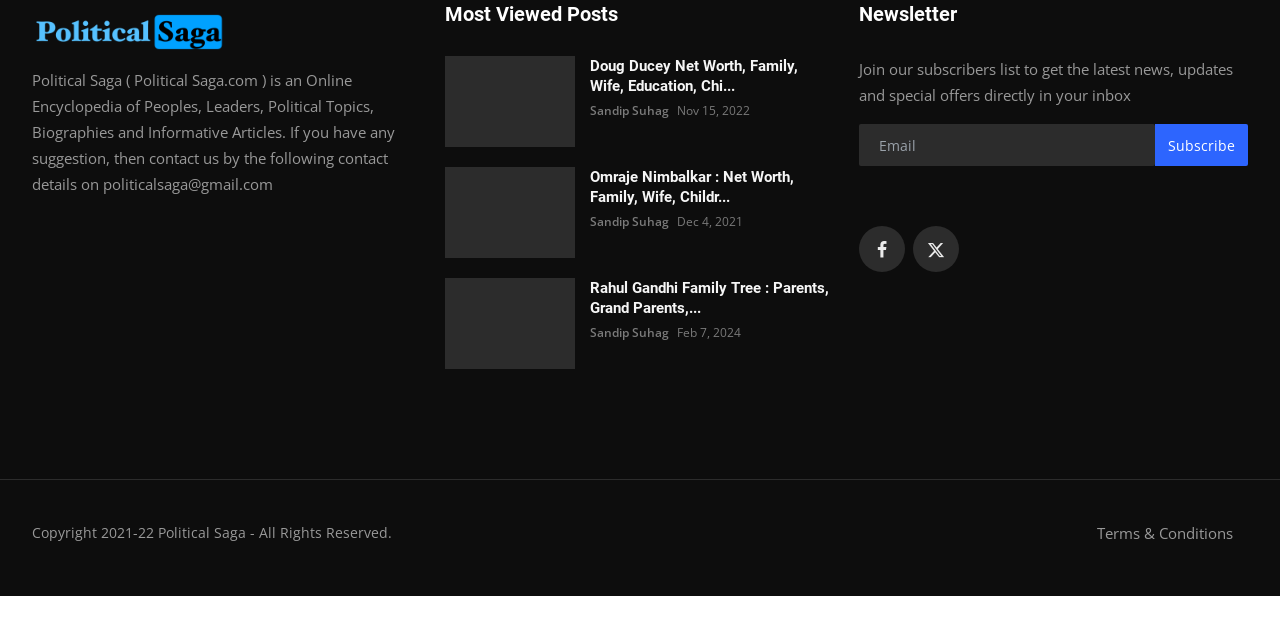Please locate the bounding box coordinates of the element that needs to be clicked to achieve the following instruction: "Click on the 'Doug Ducey Net Worth, Family, Wife, Education, Children, Age, Biography, Political Career' link". The coordinates should be four float numbers between 0 and 1, i.e., [left, top, right, bottom].

[0.348, 0.09, 0.449, 0.235]